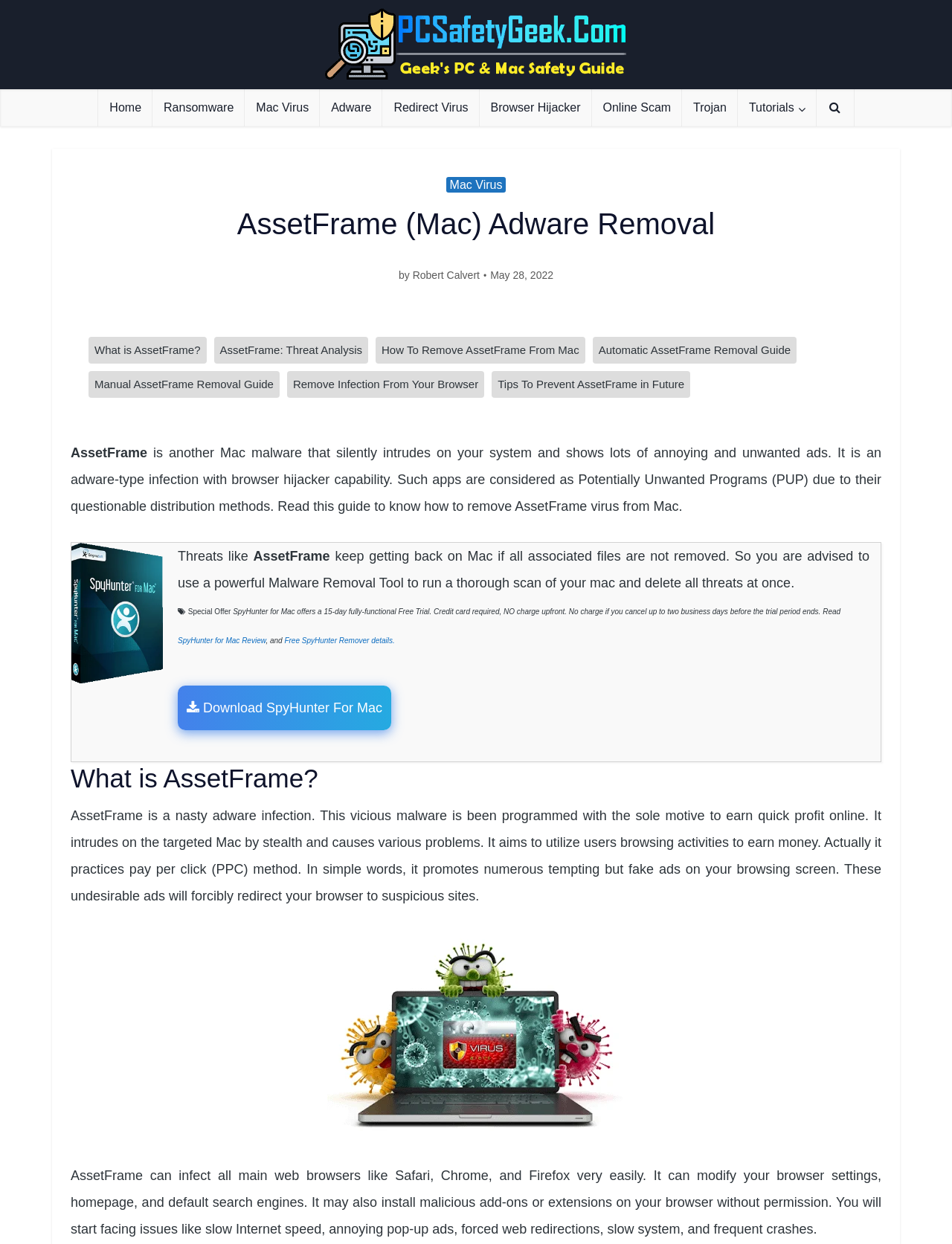Can you pinpoint the bounding box coordinates for the clickable element required for this instruction: "Read the 'What is AssetFrame?' article"? The coordinates should be four float numbers between 0 and 1, i.e., [left, top, right, bottom].

[0.099, 0.276, 0.211, 0.286]